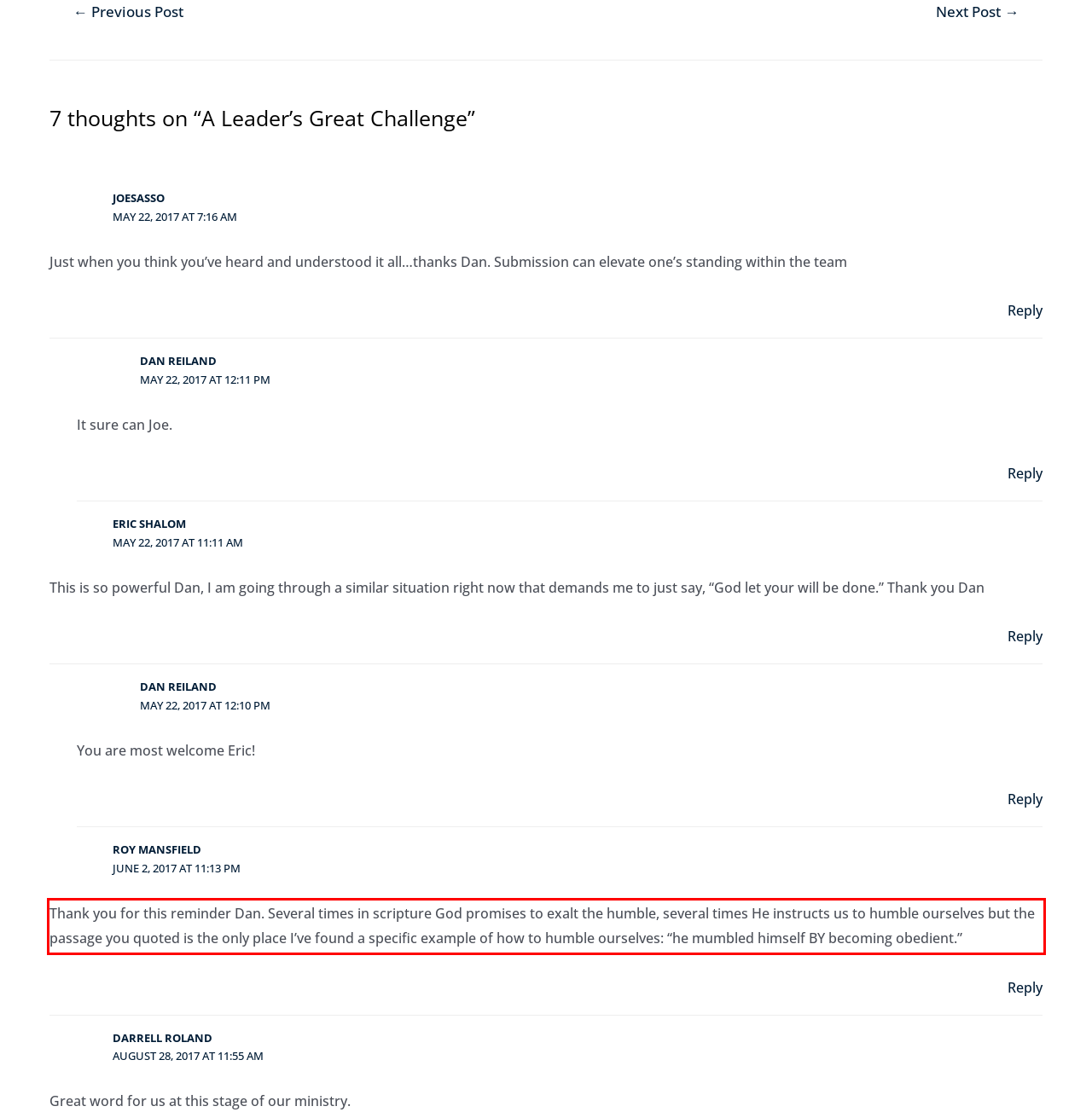Please perform OCR on the text content within the red bounding box that is highlighted in the provided webpage screenshot.

Thank you for this reminder Dan. Several times in scripture God promises to exalt the humble, several times He instructs us to humble ourselves but the passage you quoted is the only place I’ve found a specific example of how to humble ourselves: “he mumbled himself BY becoming obedient.”